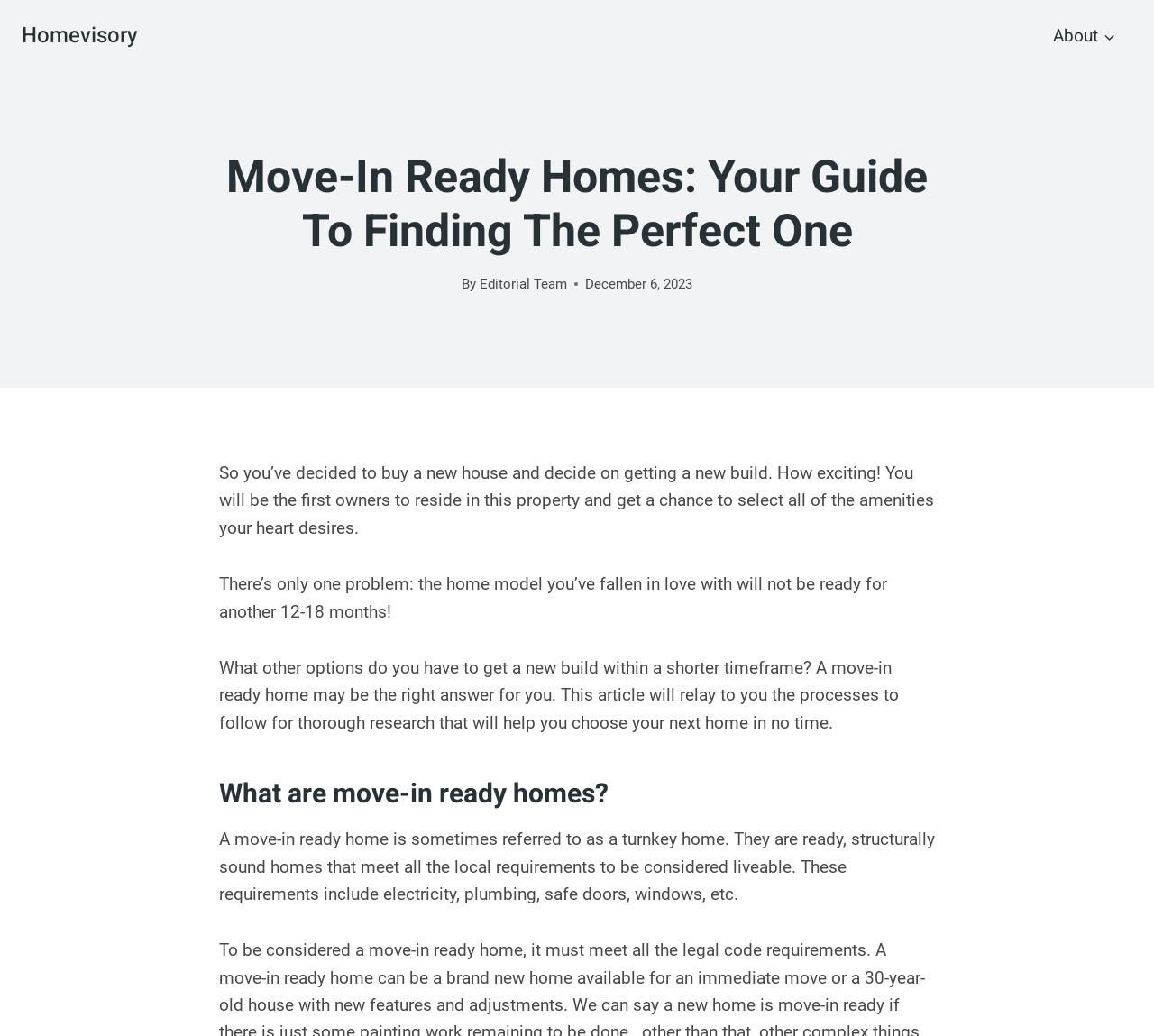What is the purpose of this article?
Using the image as a reference, deliver a detailed and thorough answer to the question.

The article aims to provide guidance on how to research and choose a new home, specifically a move-in ready home, within a shorter timeframe, as an alternative to waiting for a new build to be completed.